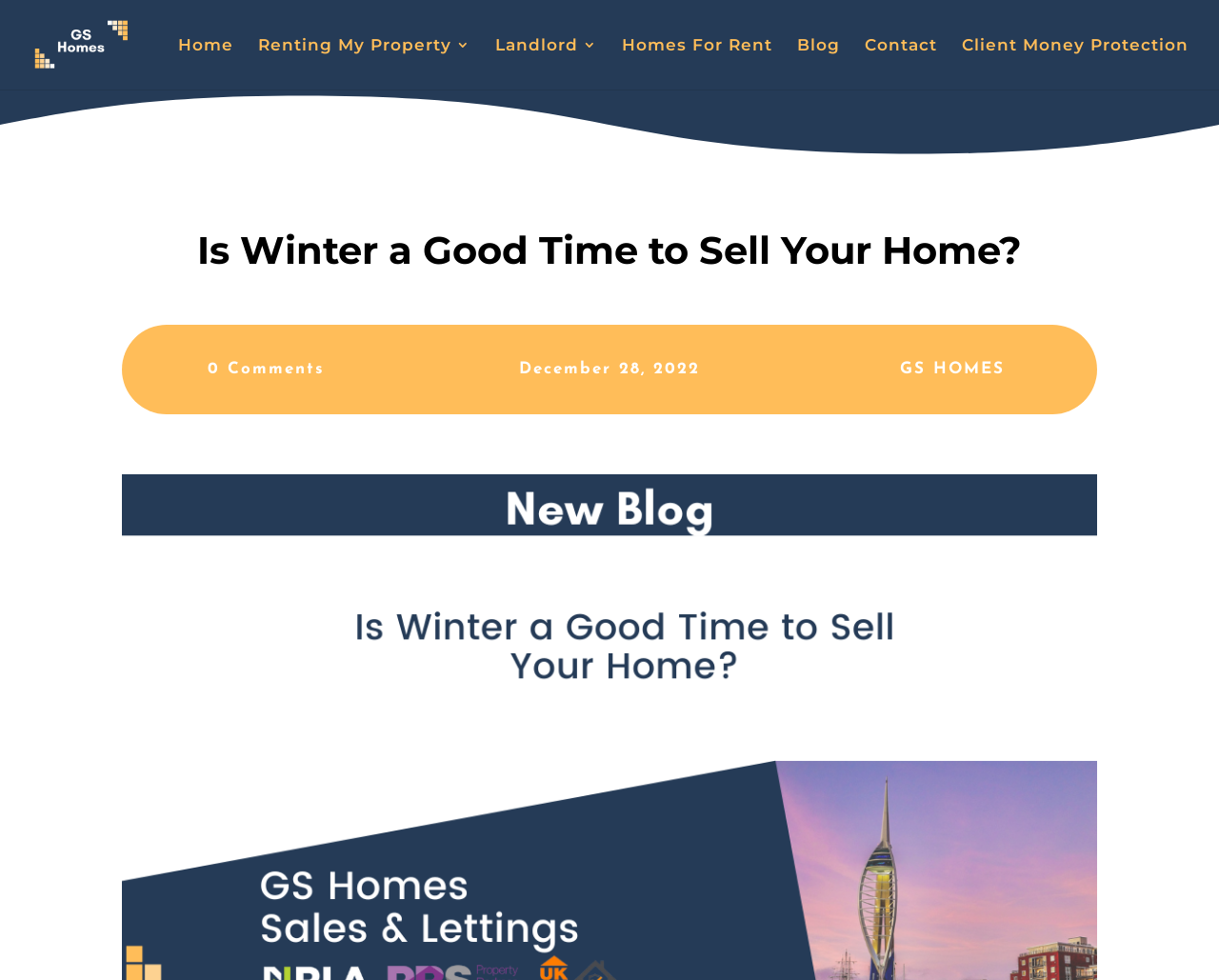Locate the headline of the webpage and generate its content.

Is Winter a Good Time to Sell Your Home?